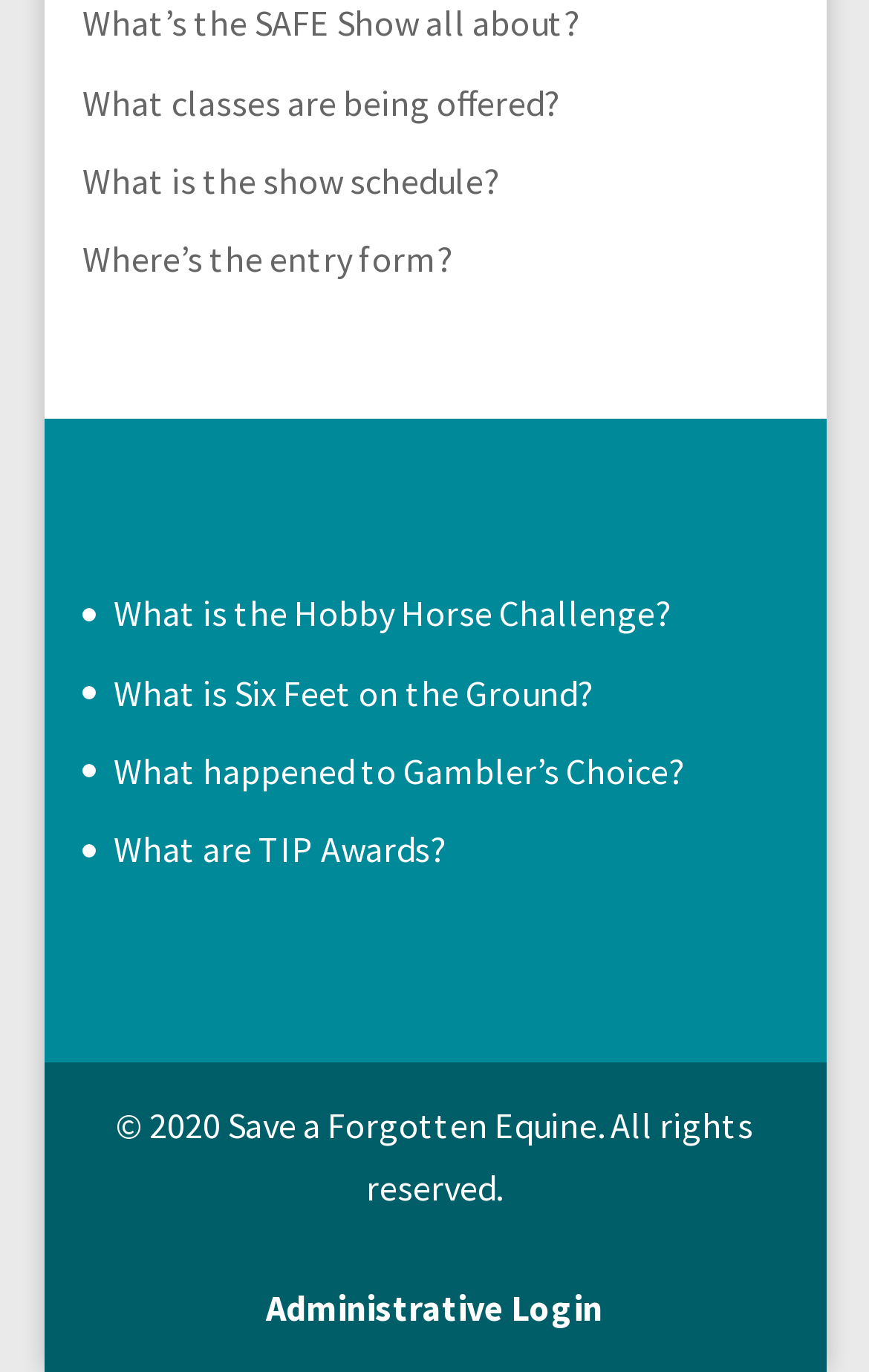Use a single word or phrase to answer the following:
What is the copyright year of the webpage?

2020